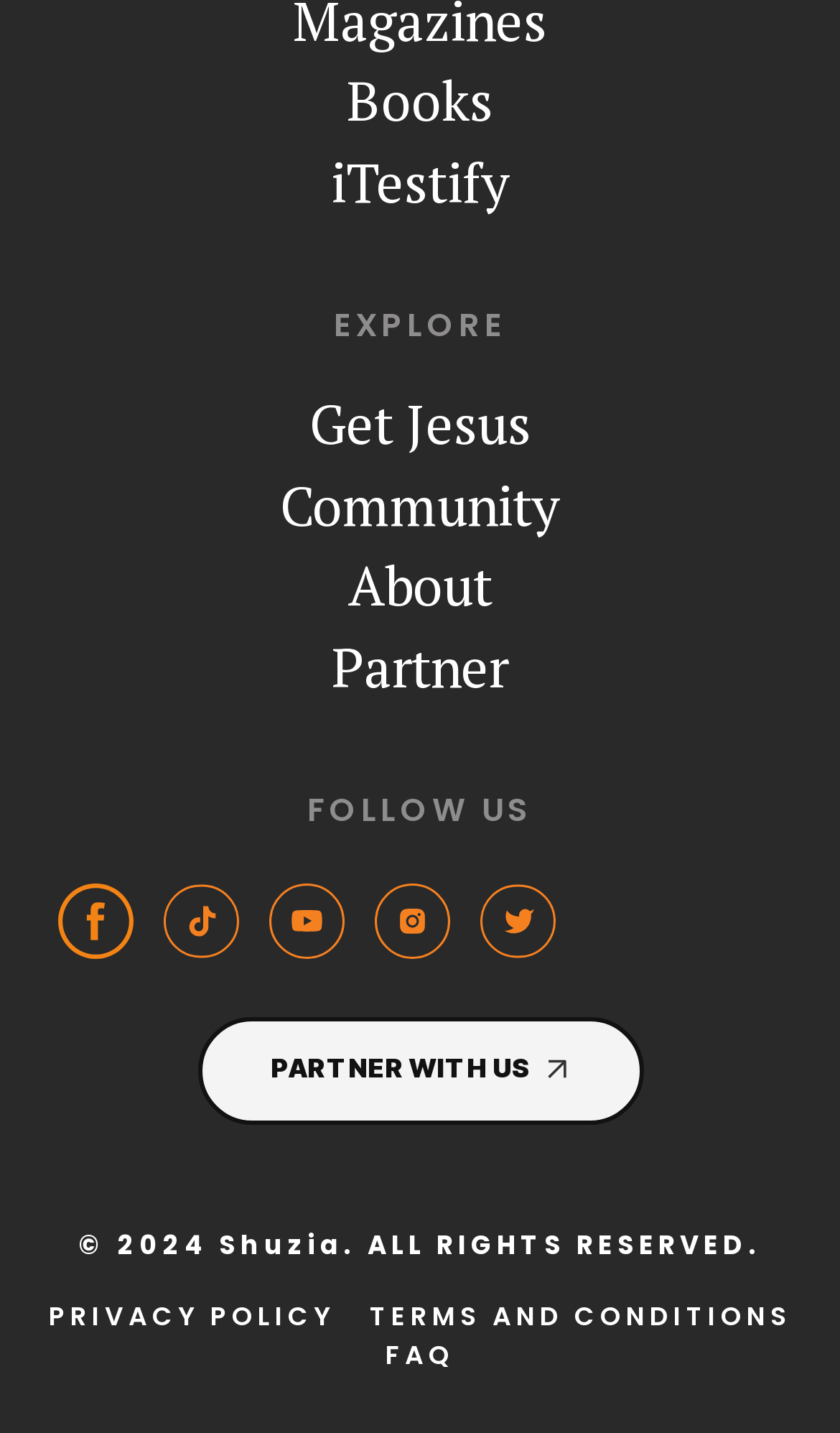From the given element description: "Community", find the bounding box for the UI element. Provide the coordinates as four float numbers between 0 and 1, in the order [left, top, right, bottom].

[0.051, 0.324, 0.949, 0.38]